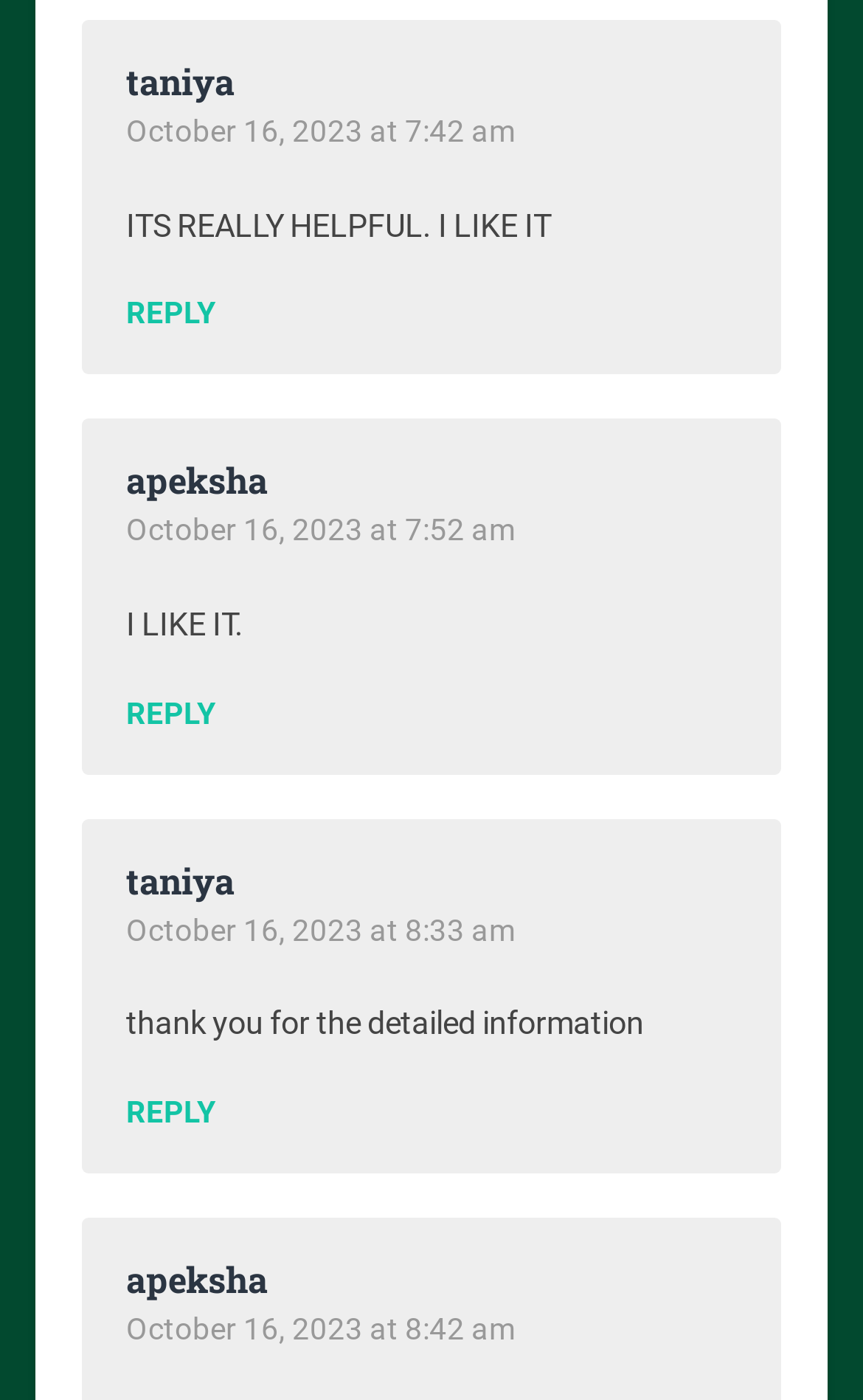Answer this question using a single word or a brief phrase:
Who commented 'ITS REALLY HELPFUL. I LIKE IT'?

taniya